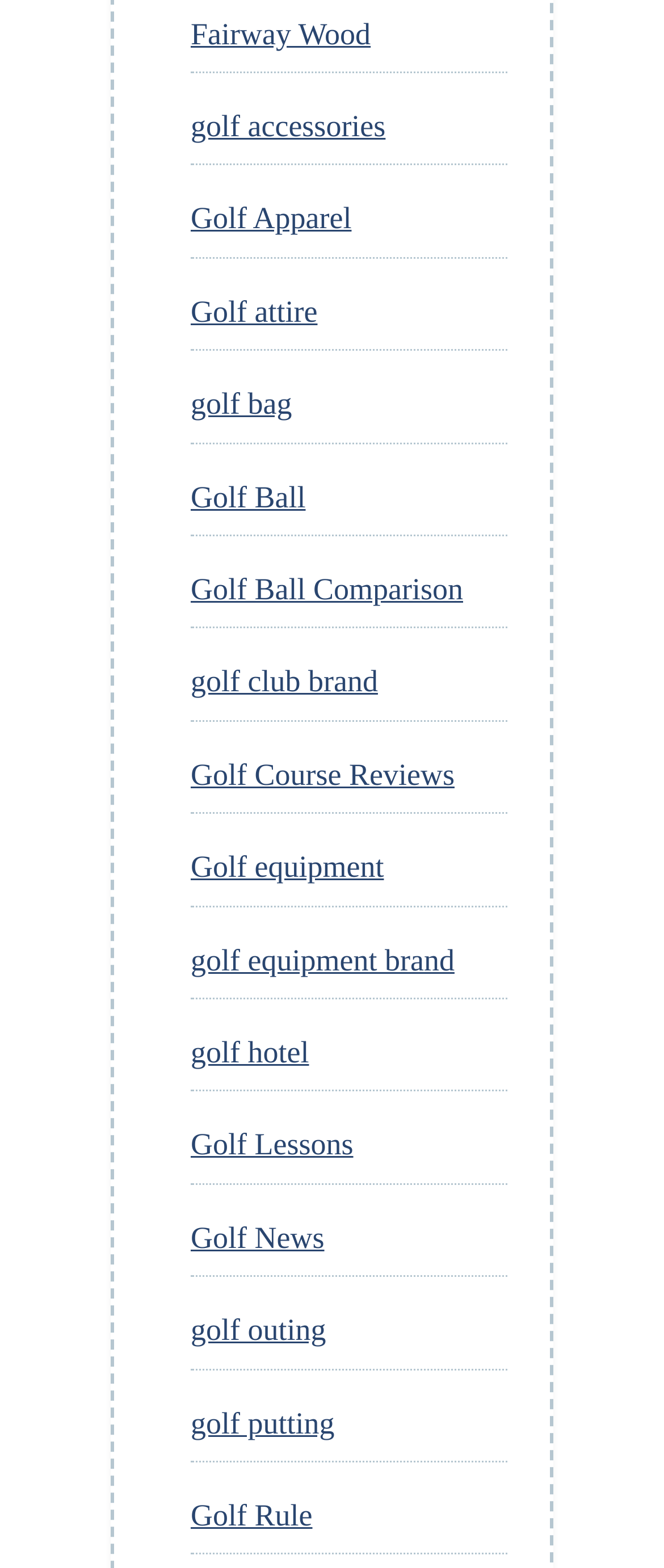Please provide a short answer using a single word or phrase for the question:
What type of products are listed on this webpage?

Golf products